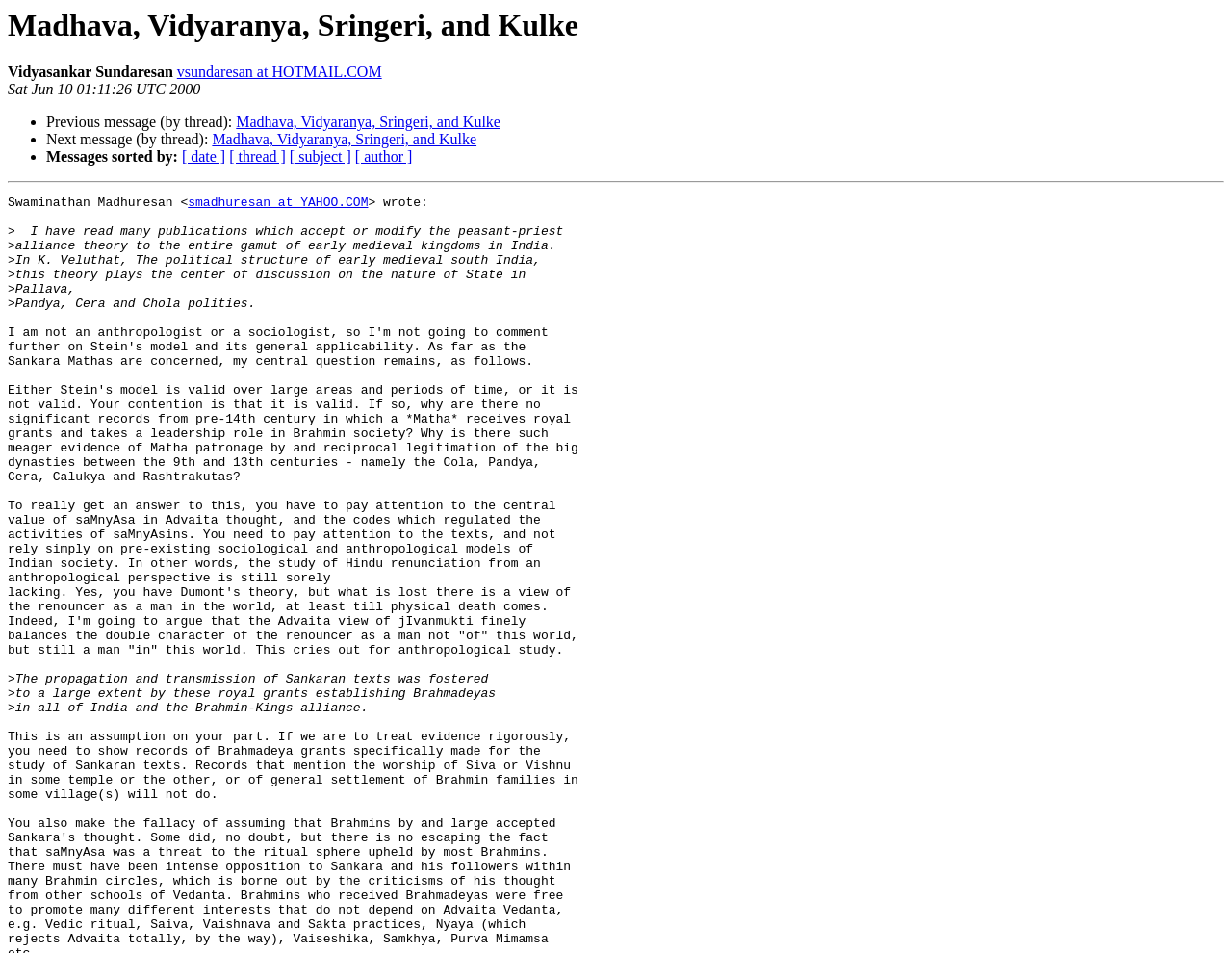Please specify the bounding box coordinates of the element that should be clicked to execute the given instruction: 'Reply to the author'. Ensure the coordinates are four float numbers between 0 and 1, expressed as [left, top, right, bottom].

[0.006, 0.205, 0.348, 0.251]